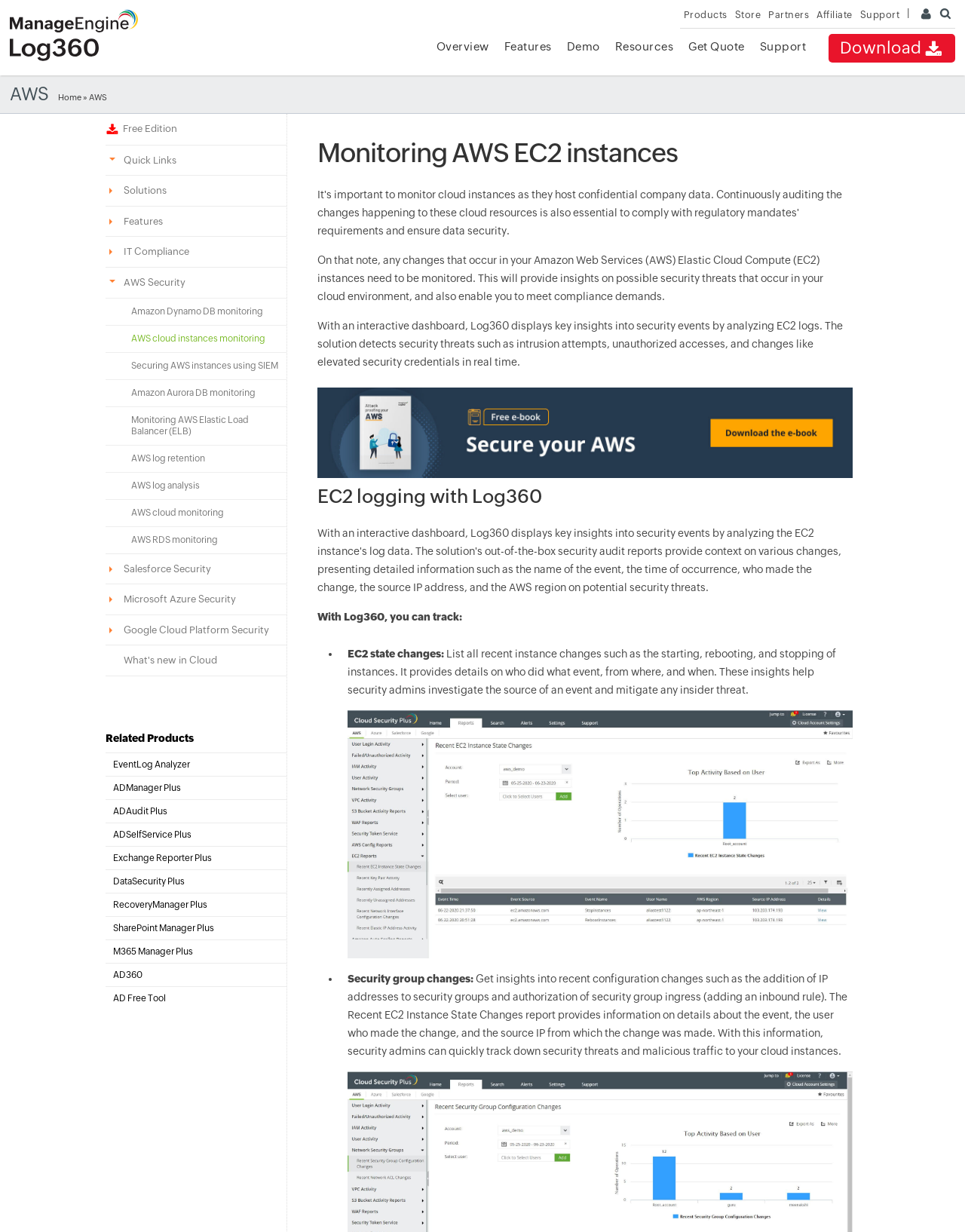What is the benefit of using Log360?
Please provide a single word or phrase in response based on the screenshot.

Meet compliance demands